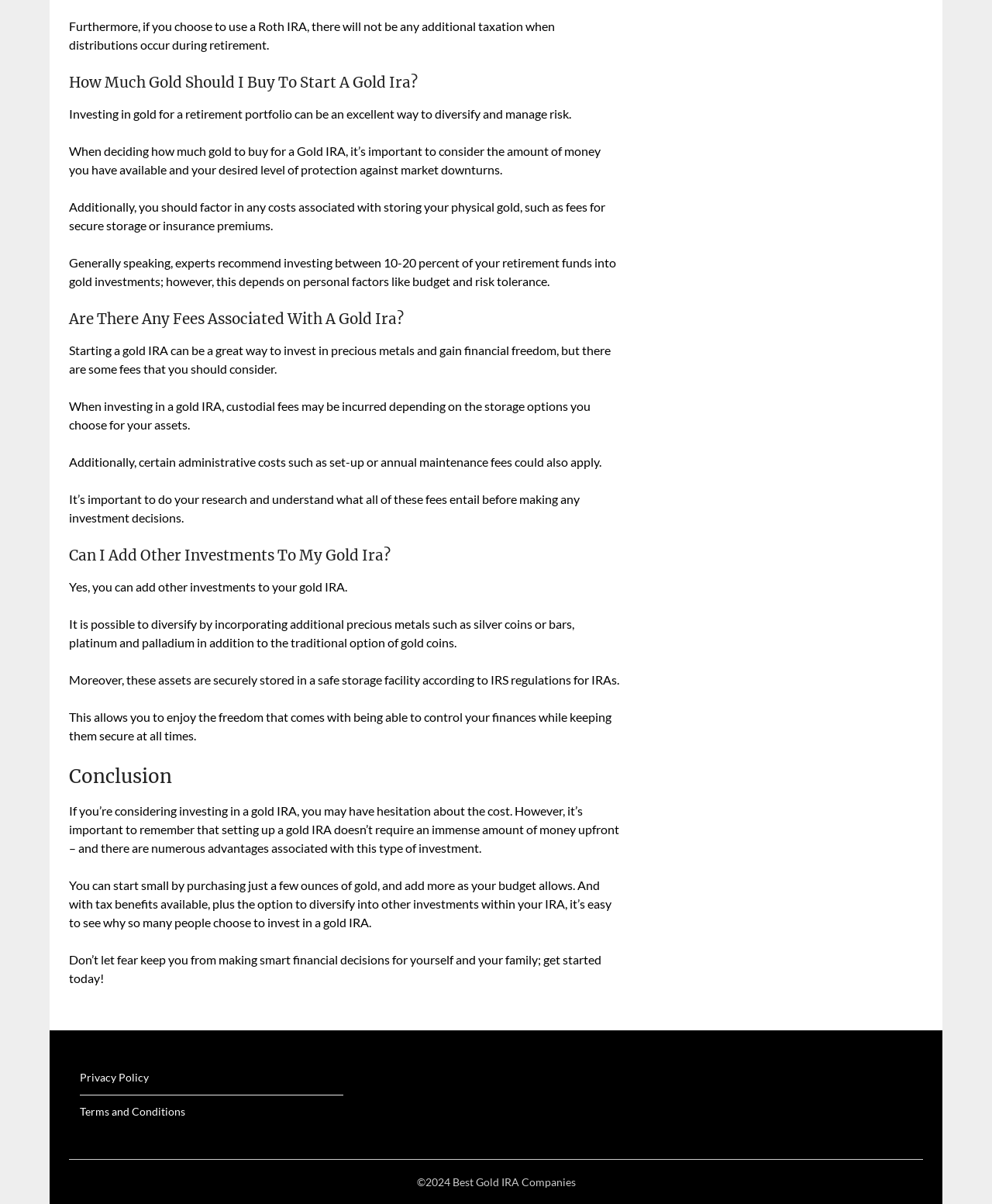What fees may be incurred when investing in a gold IRA?
Based on the image, give a one-word or short phrase answer.

Custodial and administrative fees